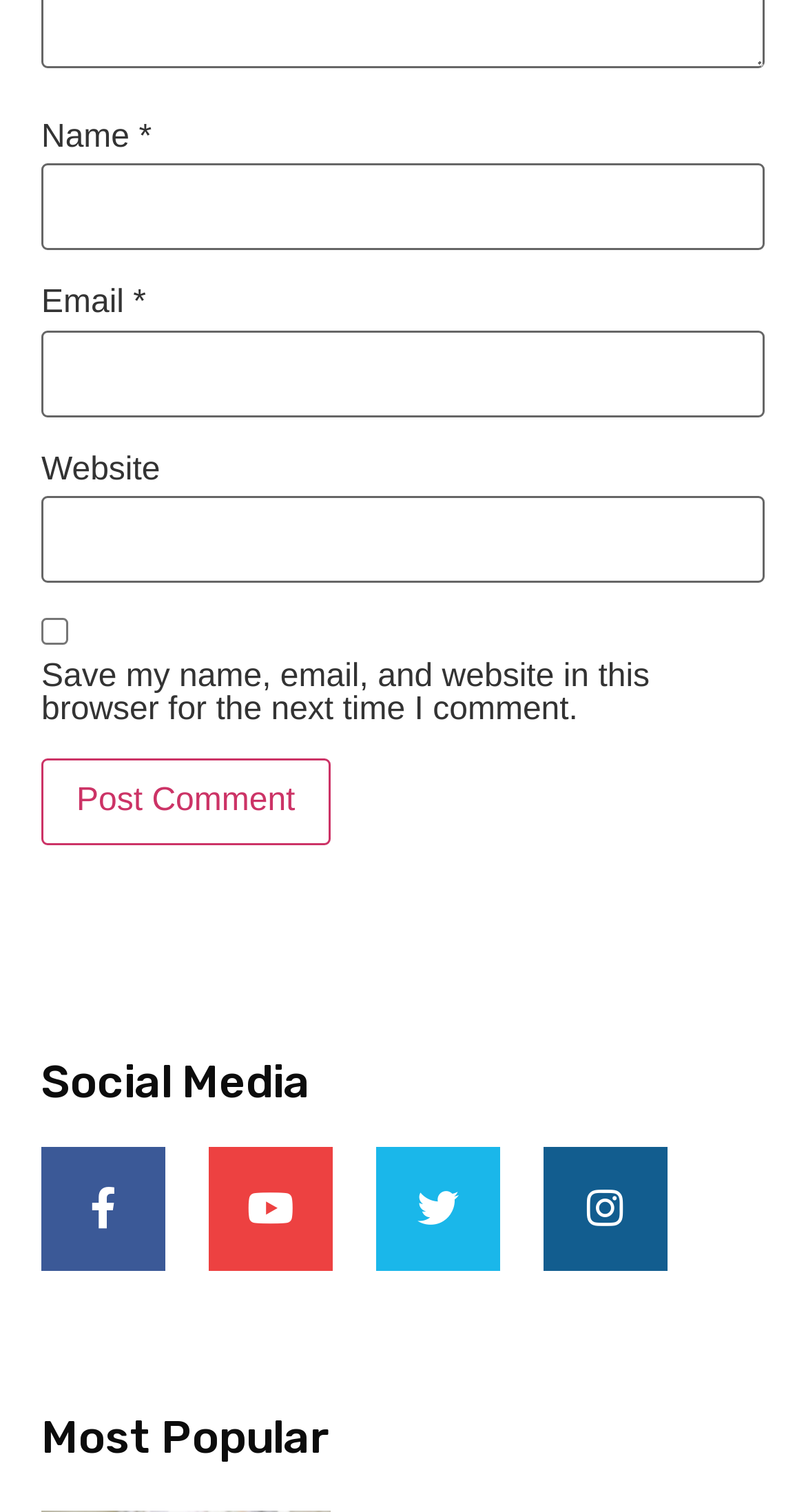Predict the bounding box coordinates for the UI element described as: "Twitter". The coordinates should be four float numbers between 0 and 1, presented as [left, top, right, bottom].

[0.467, 0.759, 0.621, 0.841]